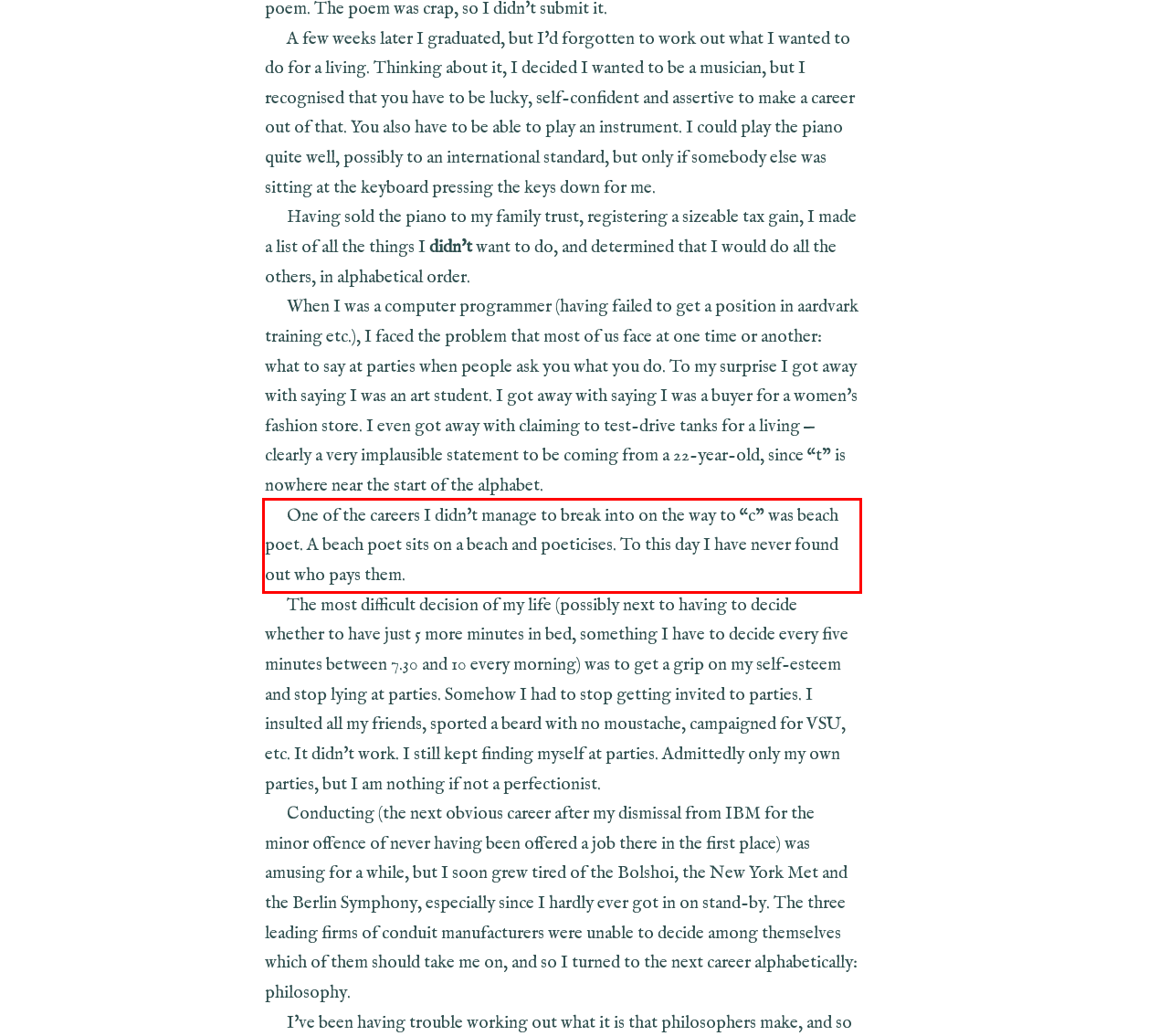Identify the text inside the red bounding box in the provided webpage screenshot and transcribe it.

One of the careers I didn't manage to break into on the way to “c” was beach poet. A beach poet sits on a beach and poeticises. To this day I have never found out who pays them.